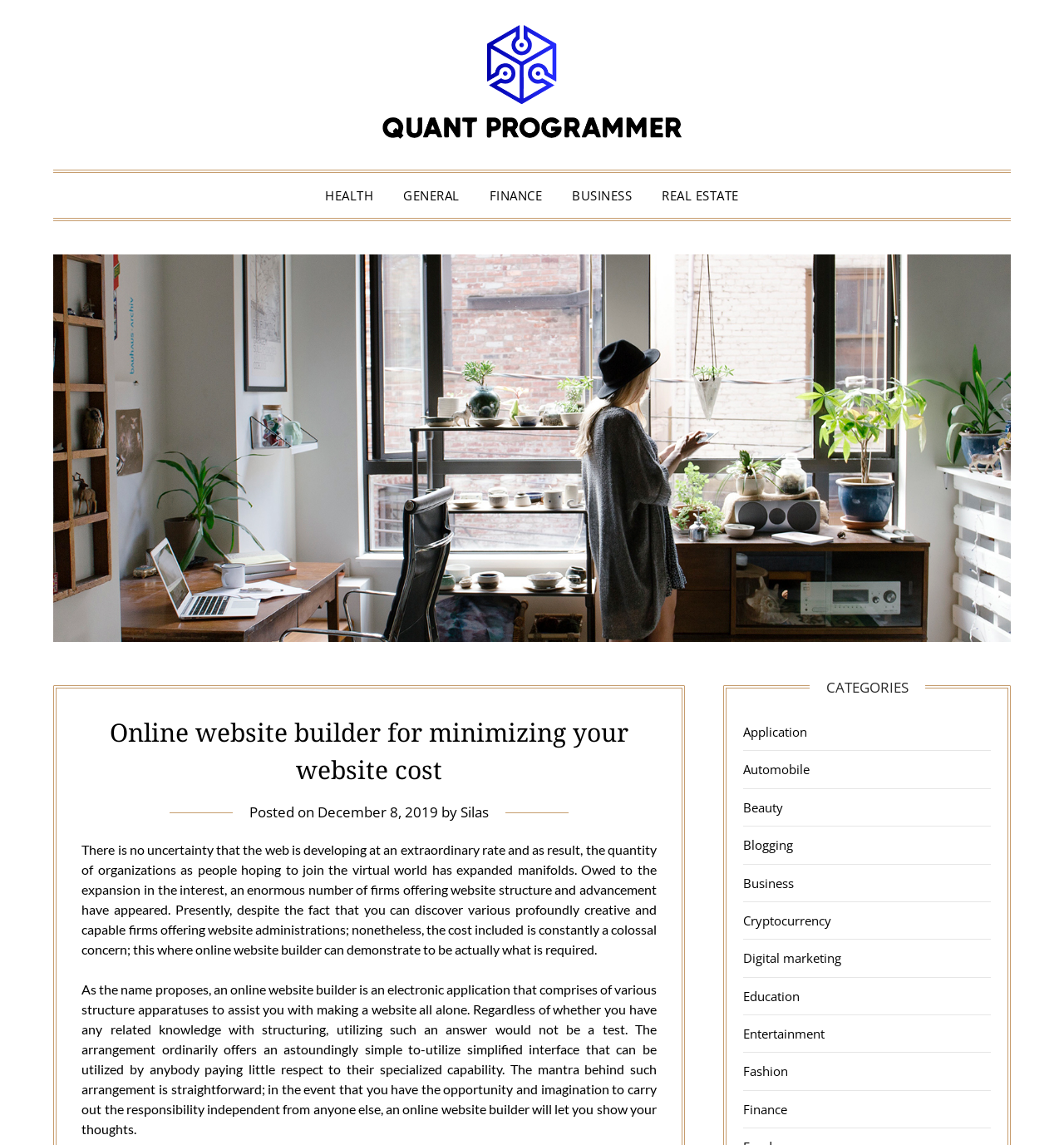Please locate the bounding box coordinates for the element that should be clicked to achieve the following instruction: "Explore the 'FINANCE' category". Ensure the coordinates are given as four float numbers between 0 and 1, i.e., [left, top, right, bottom].

[0.447, 0.151, 0.522, 0.19]